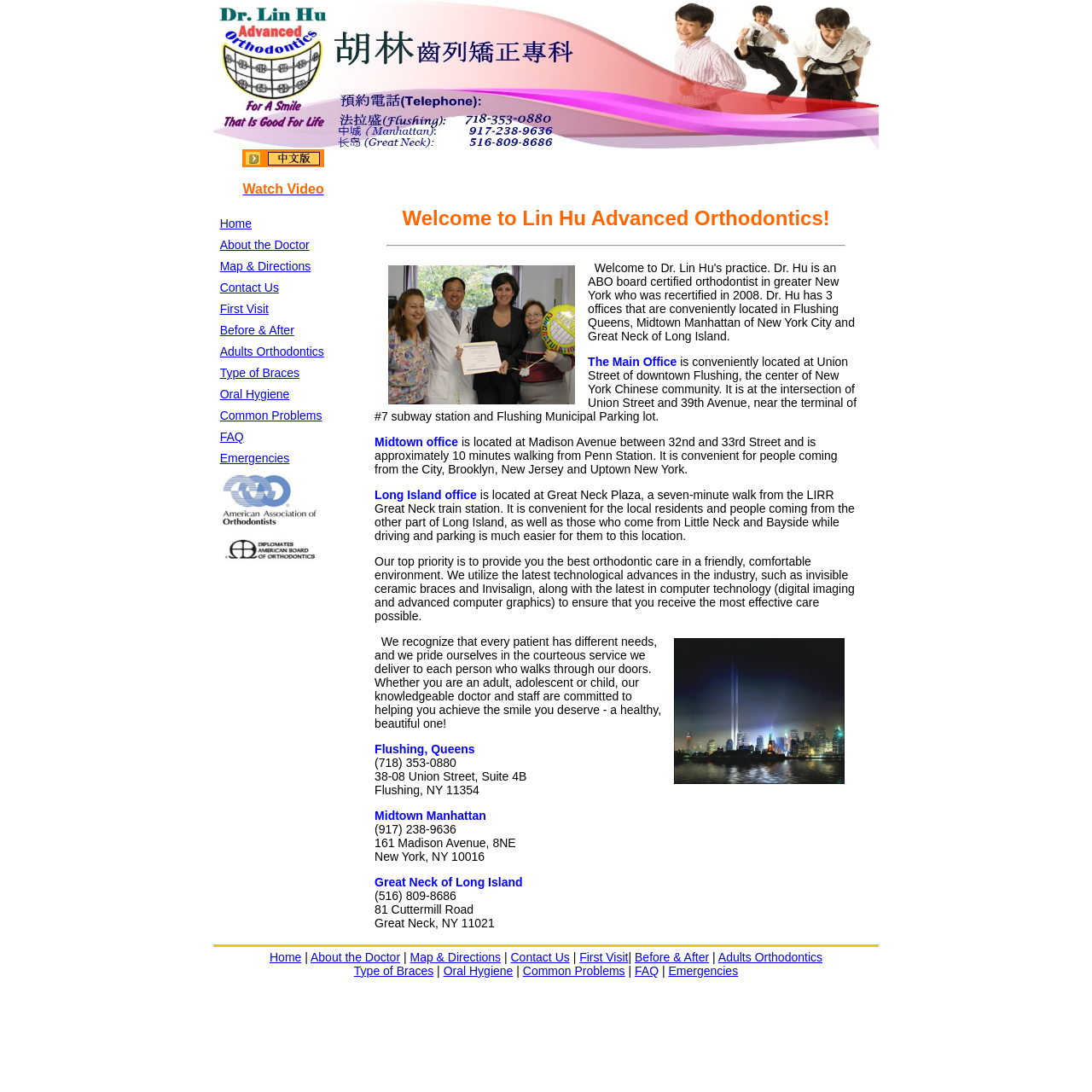What is the main priority of Dr. Lin Hu's practice?
Based on the content of the image, thoroughly explain and answer the question.

The webpage states that the top priority of Dr. Lin Hu's practice is to provide the best orthodontic care in a friendly, comfortable environment.